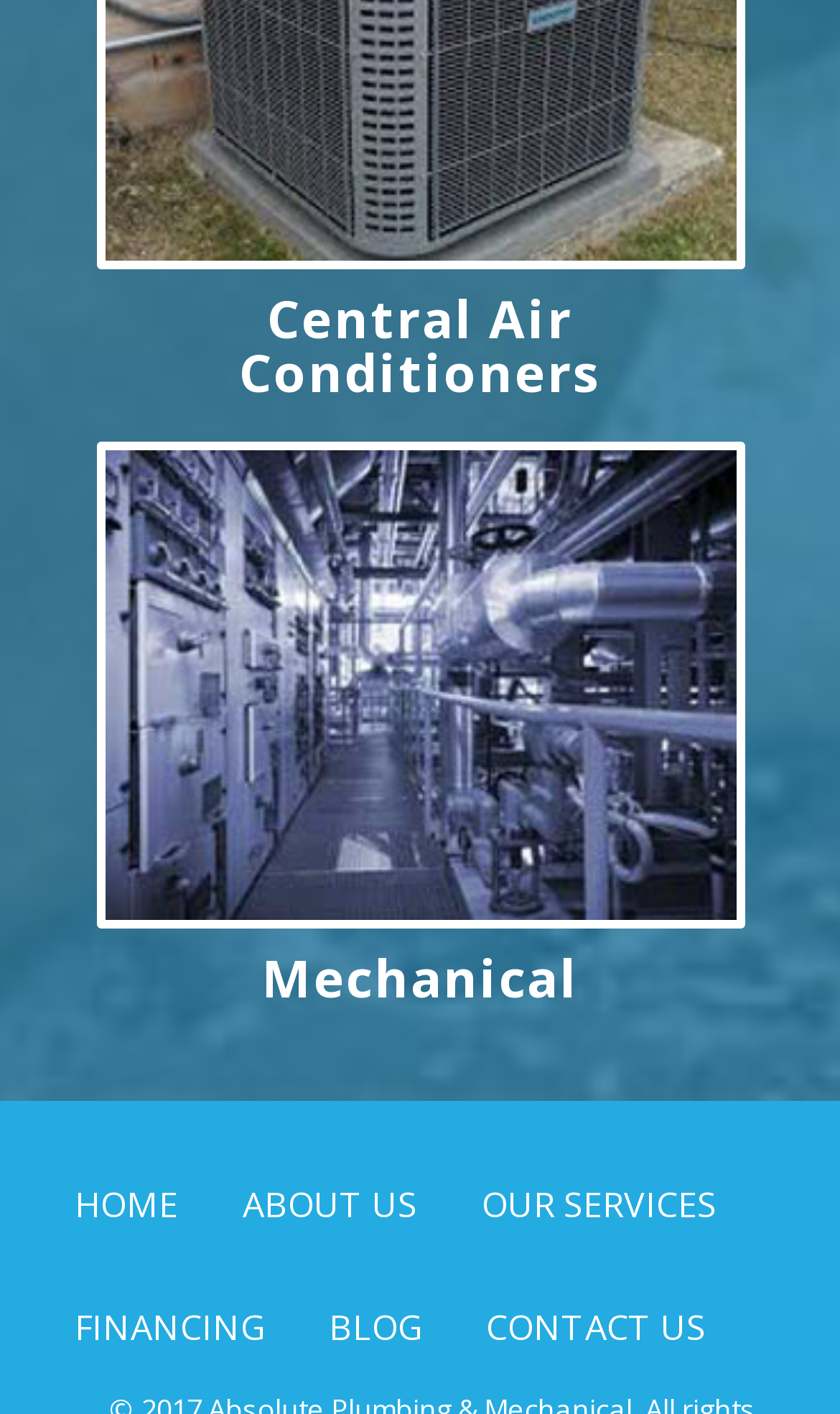Locate the bounding box coordinates of the element to click to perform the following action: 'Go to Home page'. The coordinates should be given as four float values between 0 and 1, in the form of [left, top, right, bottom].

None